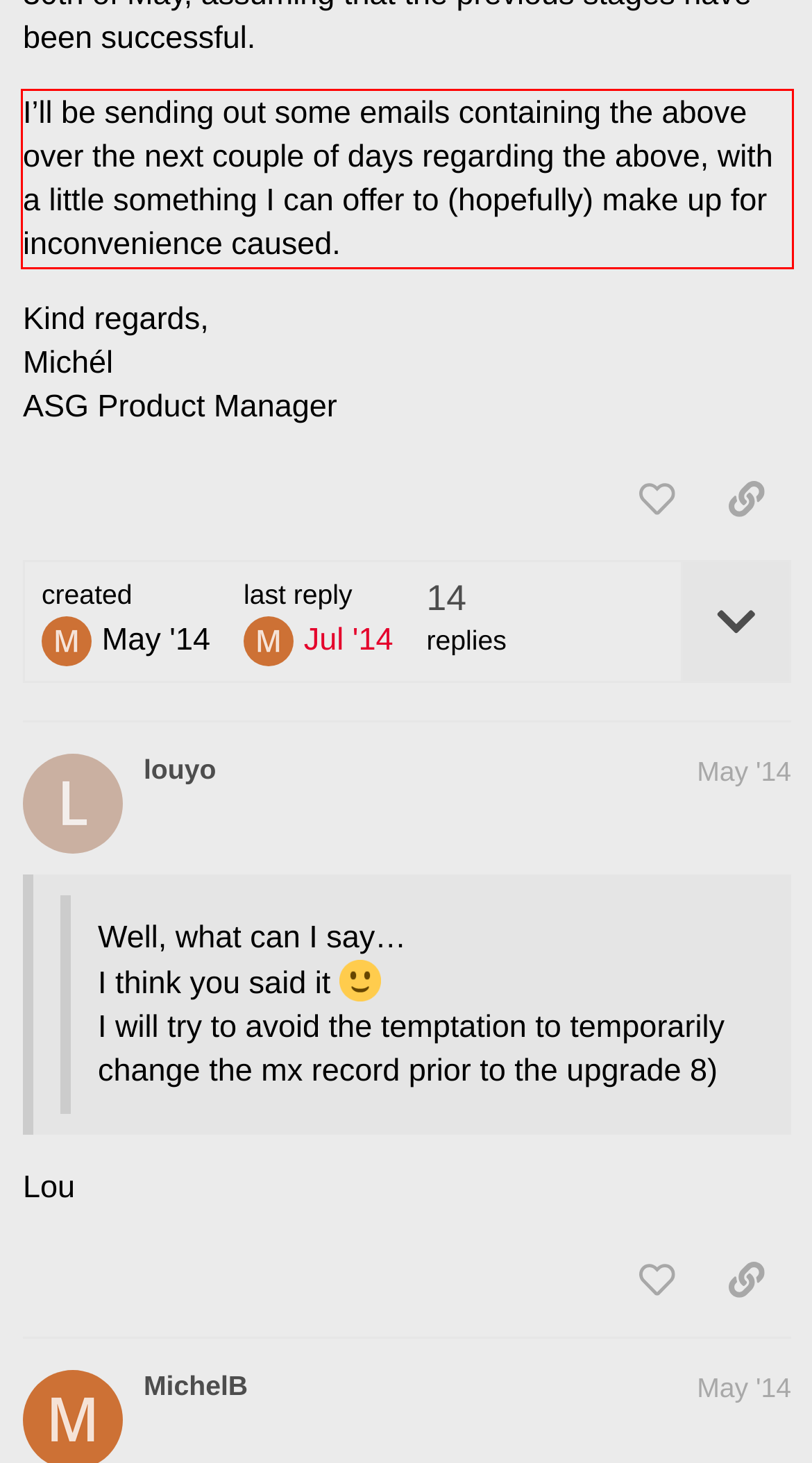Please extract the text content from the UI element enclosed by the red rectangle in the screenshot.

I’ll be sending out some emails containing the above over the next couple of days regarding the above, with a little something I can offer to (hopefully) make up for inconvenience caused.